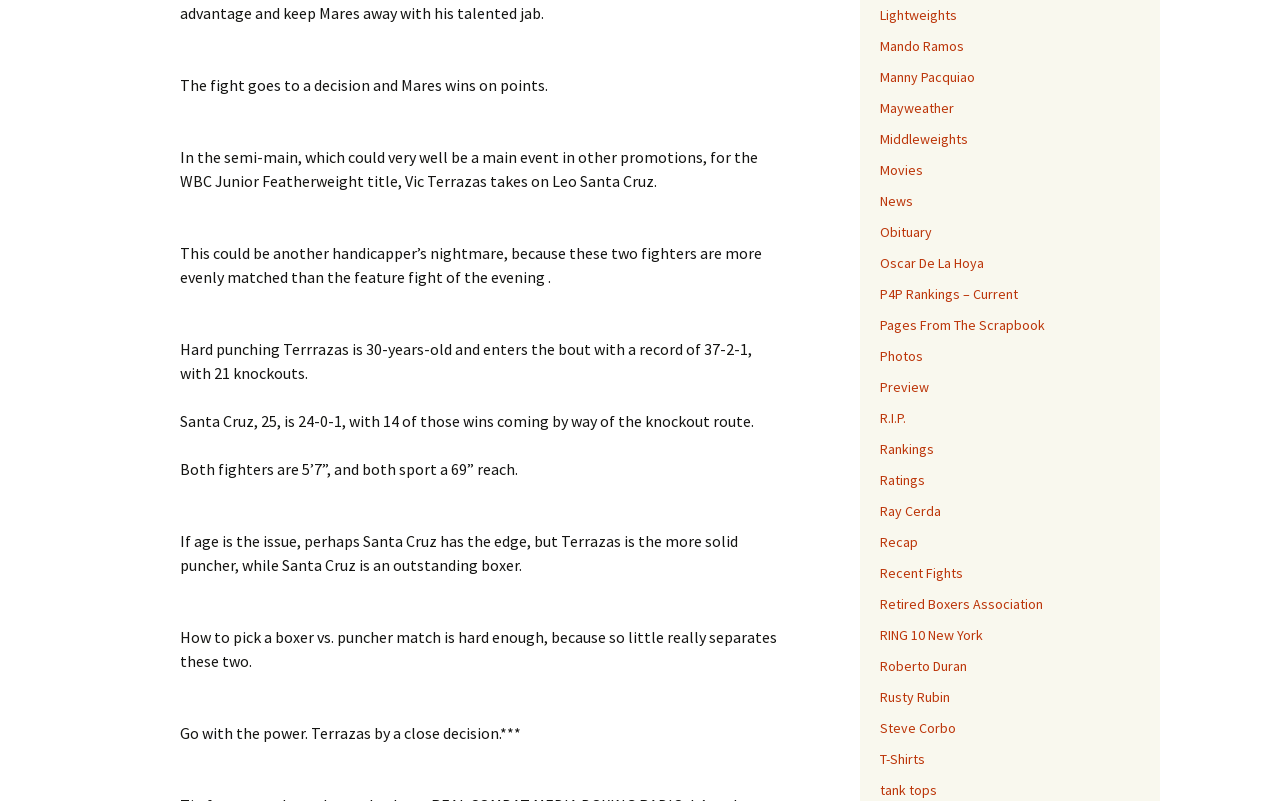Could you determine the bounding box coordinates of the clickable element to complete the instruction: "Click on Lightweights"? Provide the coordinates as four float numbers between 0 and 1, i.e., [left, top, right, bottom].

[0.688, 0.007, 0.748, 0.03]